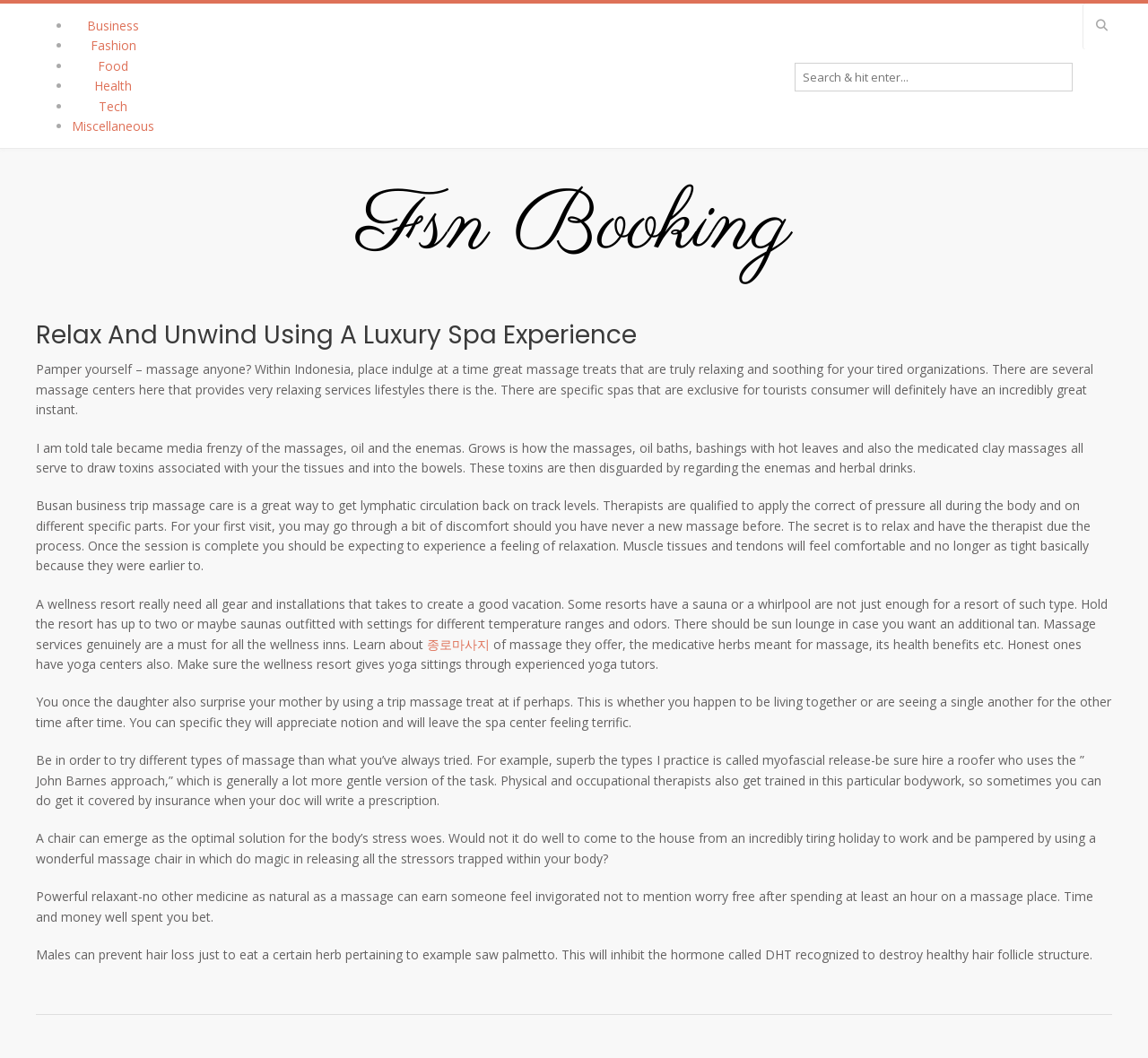Respond to the question below with a single word or phrase:
How many categories are listed at the top of the webpage?

6